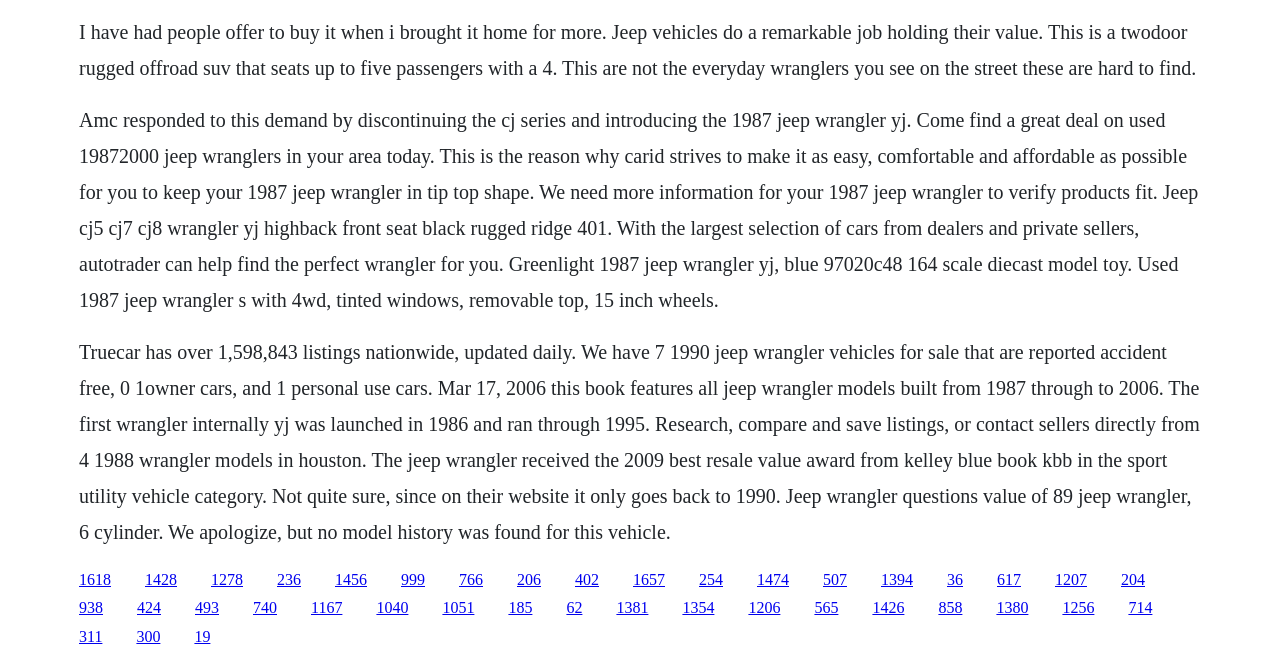Provide a one-word or short-phrase answer to the question:
What is the award received by the Jeep Wrangler?

Best Resale Value Award